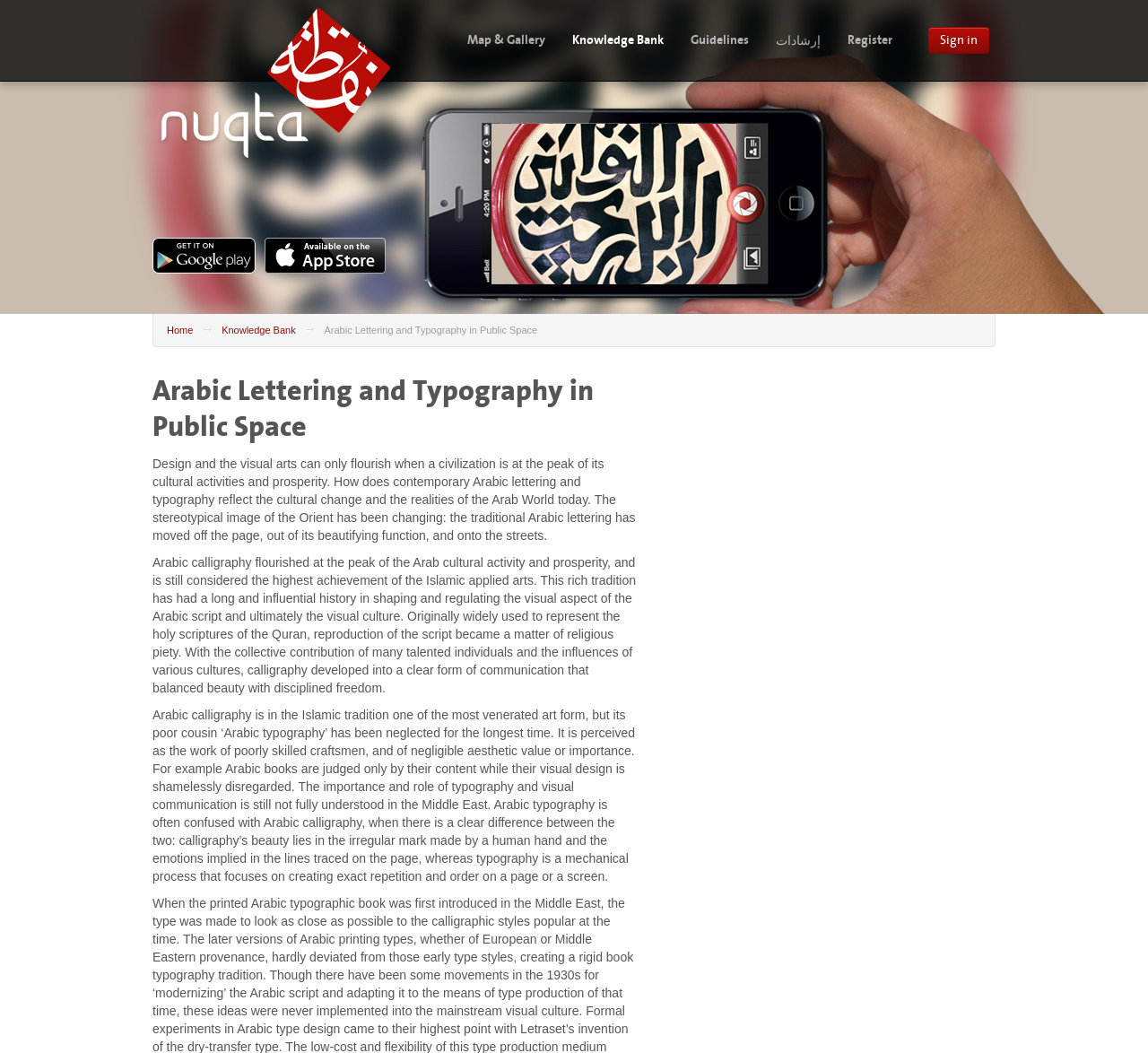What is the topic of the main article on the page?
Use the screenshot to answer the question with a single word or phrase.

Arabic Lettering and Typography